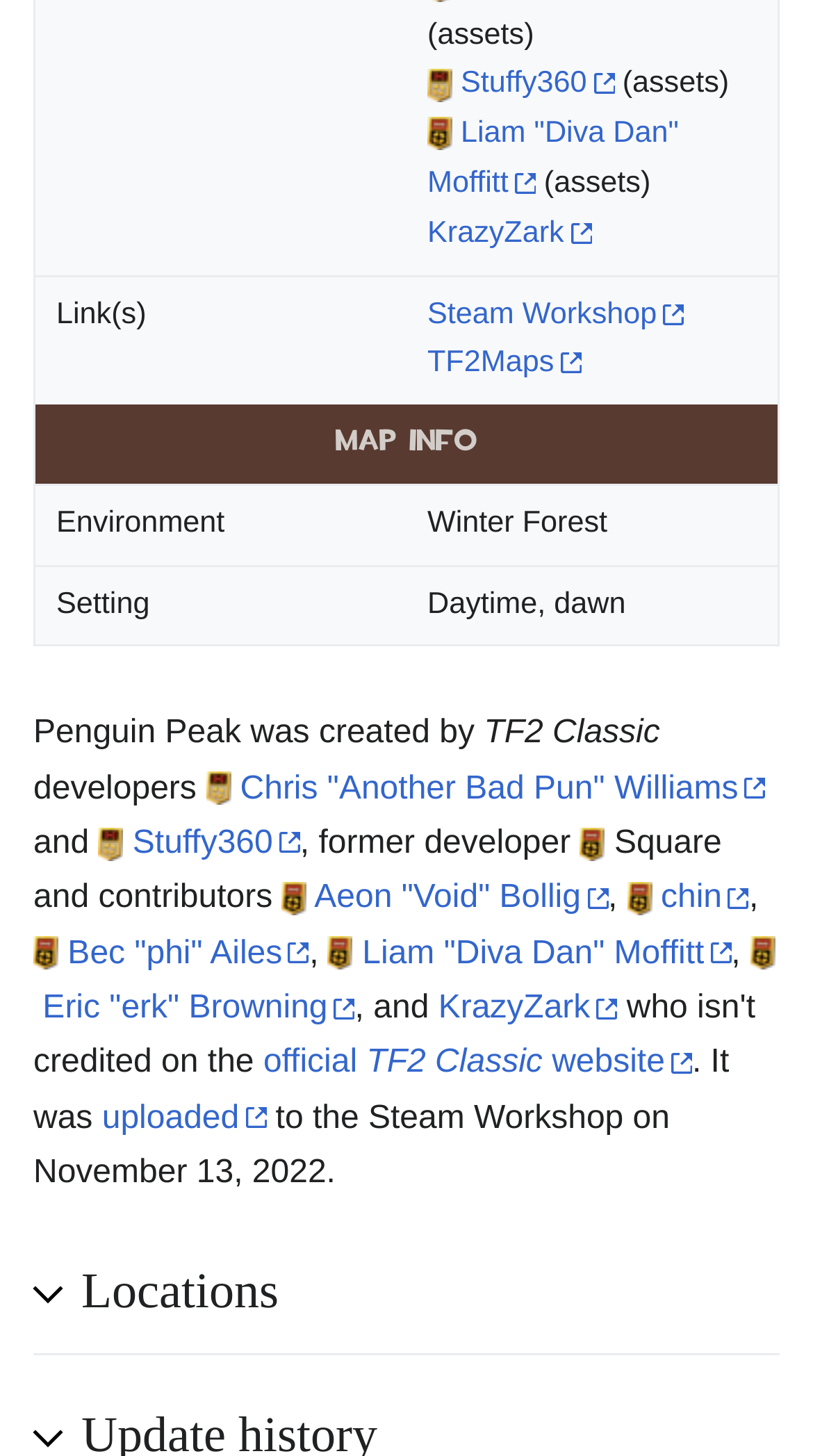Please locate the bounding box coordinates of the element that should be clicked to achieve the given instruction: "Click on the button to expand Locations".

[0.1, 0.866, 0.959, 0.912]